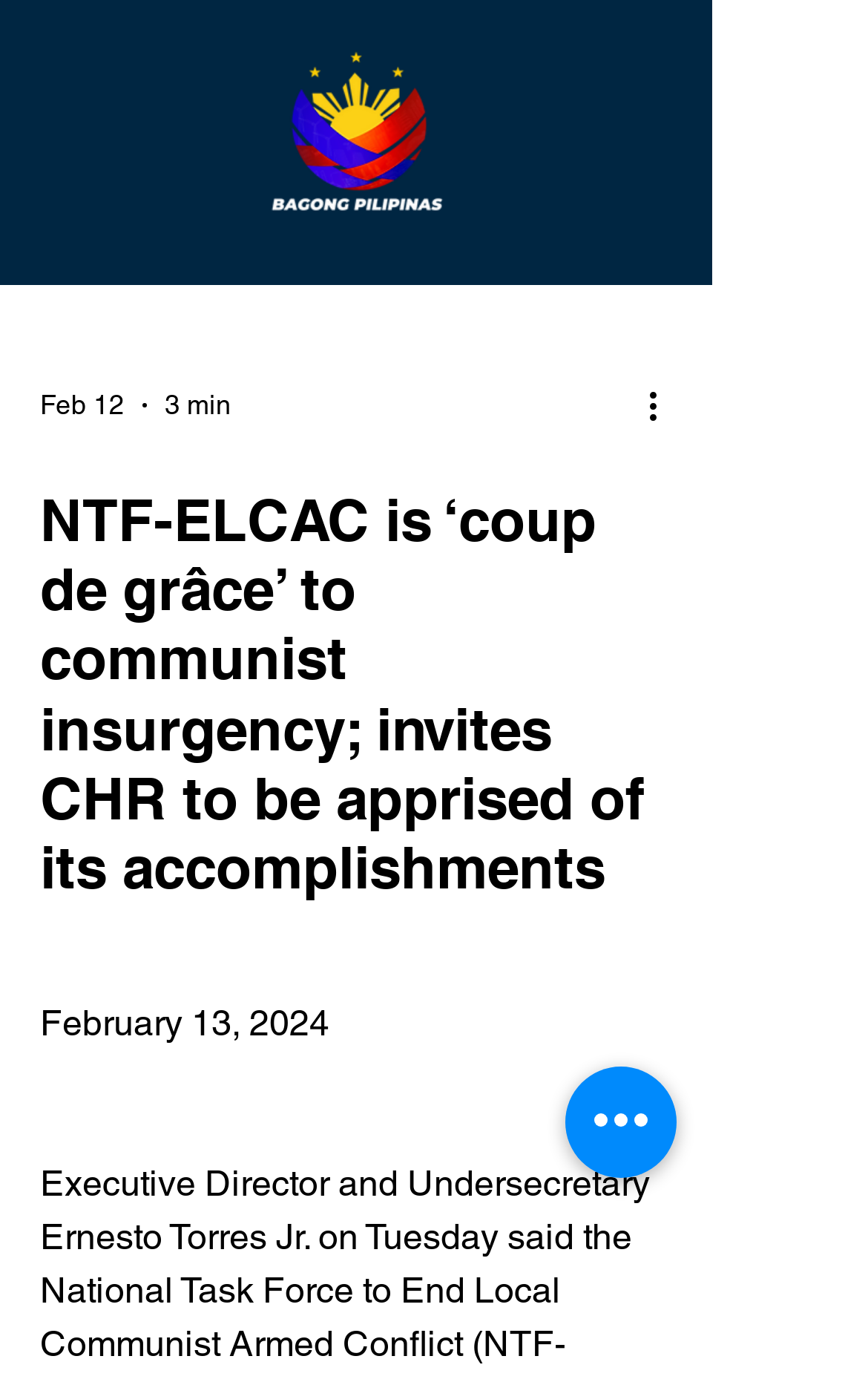Given the description: "aria-label="More actions"", determine the bounding box coordinates of the UI element. The coordinates should be formatted as four float numbers between 0 and 1, [left, top, right, bottom].

[0.738, 0.274, 0.8, 0.313]